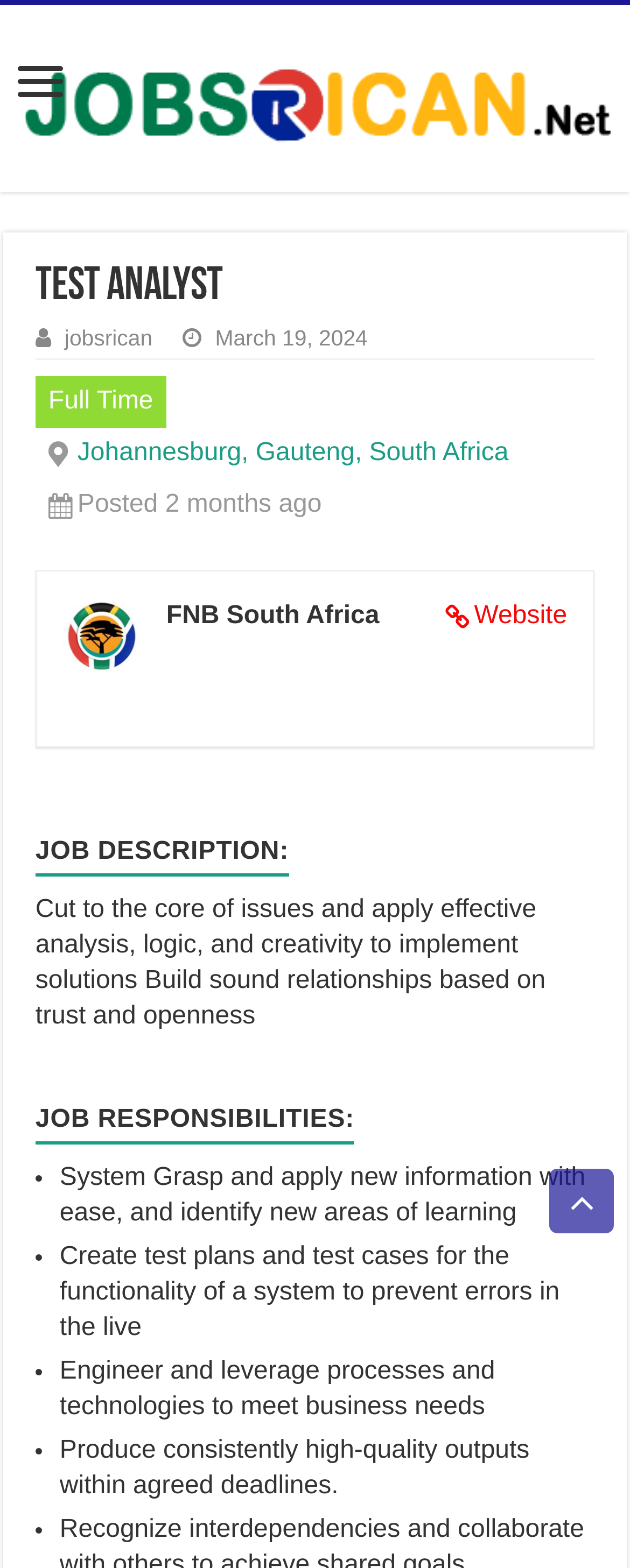Please specify the bounding box coordinates in the format (top-left x, top-left y, bottom-right x, bottom-right y), with all values as floating point numbers between 0 and 1. Identify the bounding box of the UI element described by: Our Schools

None